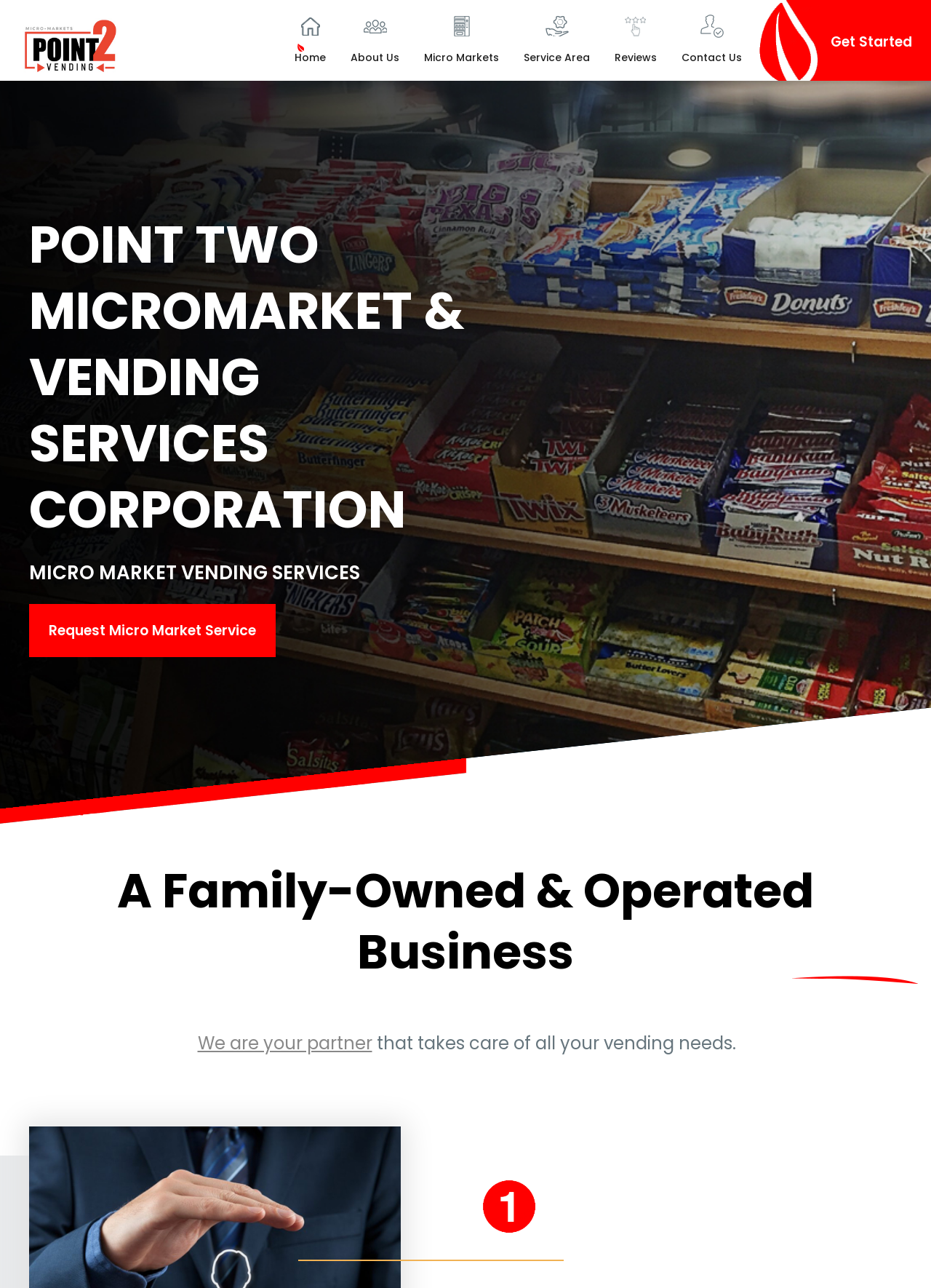What is the purpose of the 'Get Started' link?
Please use the image to deliver a detailed and complete answer.

The 'Get Started' link is likely intended to allow users to initiate the process of getting micro market vending services from the company, given its placement and context on the webpage.